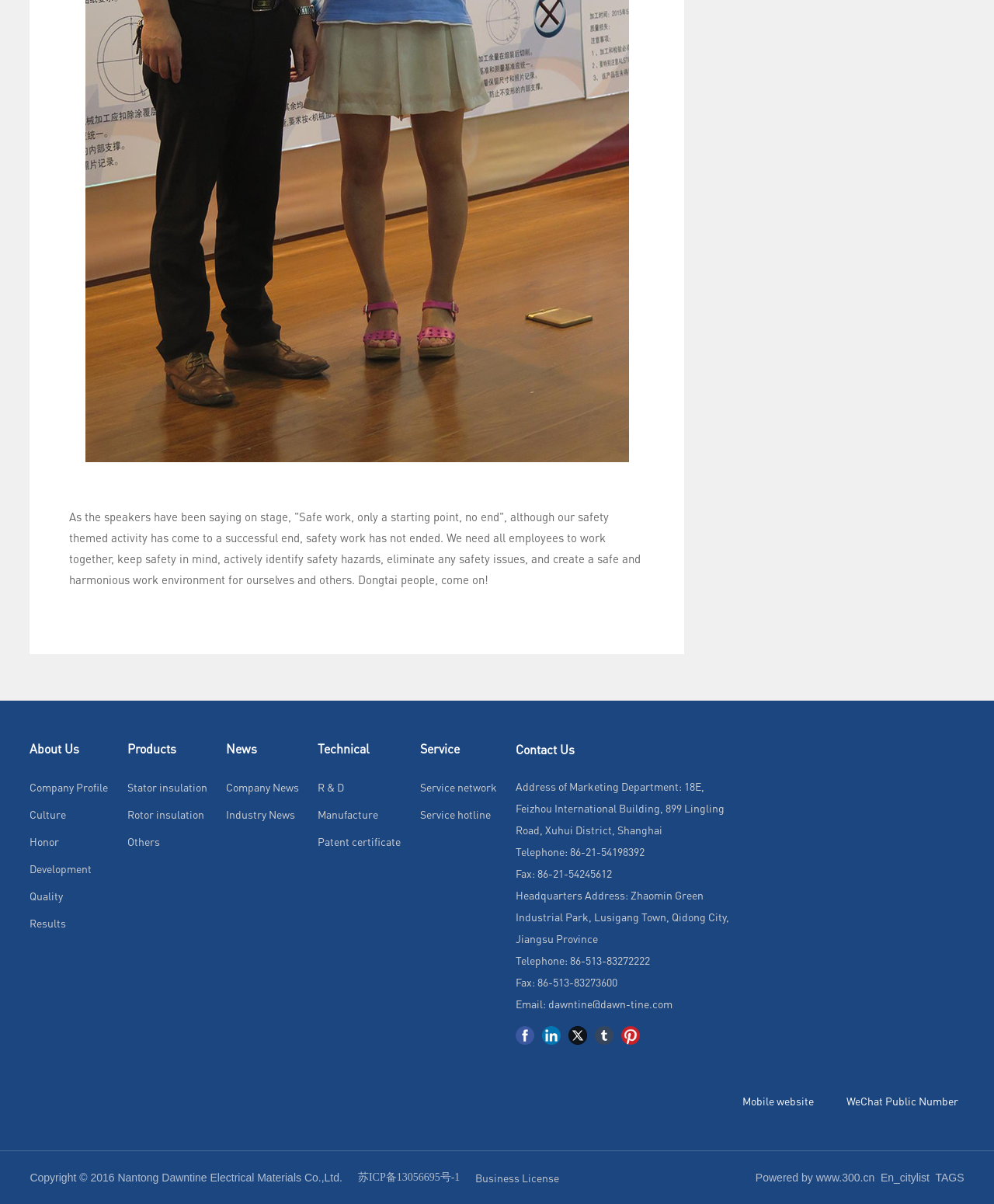What is the company's copyright year?
Answer the question with a thorough and detailed explanation.

The company's copyright year is mentioned at the bottom of the webpage, which says 'Copyright © 2016 Nantong Dawntine Electrical Materials Co.,Ltd.'